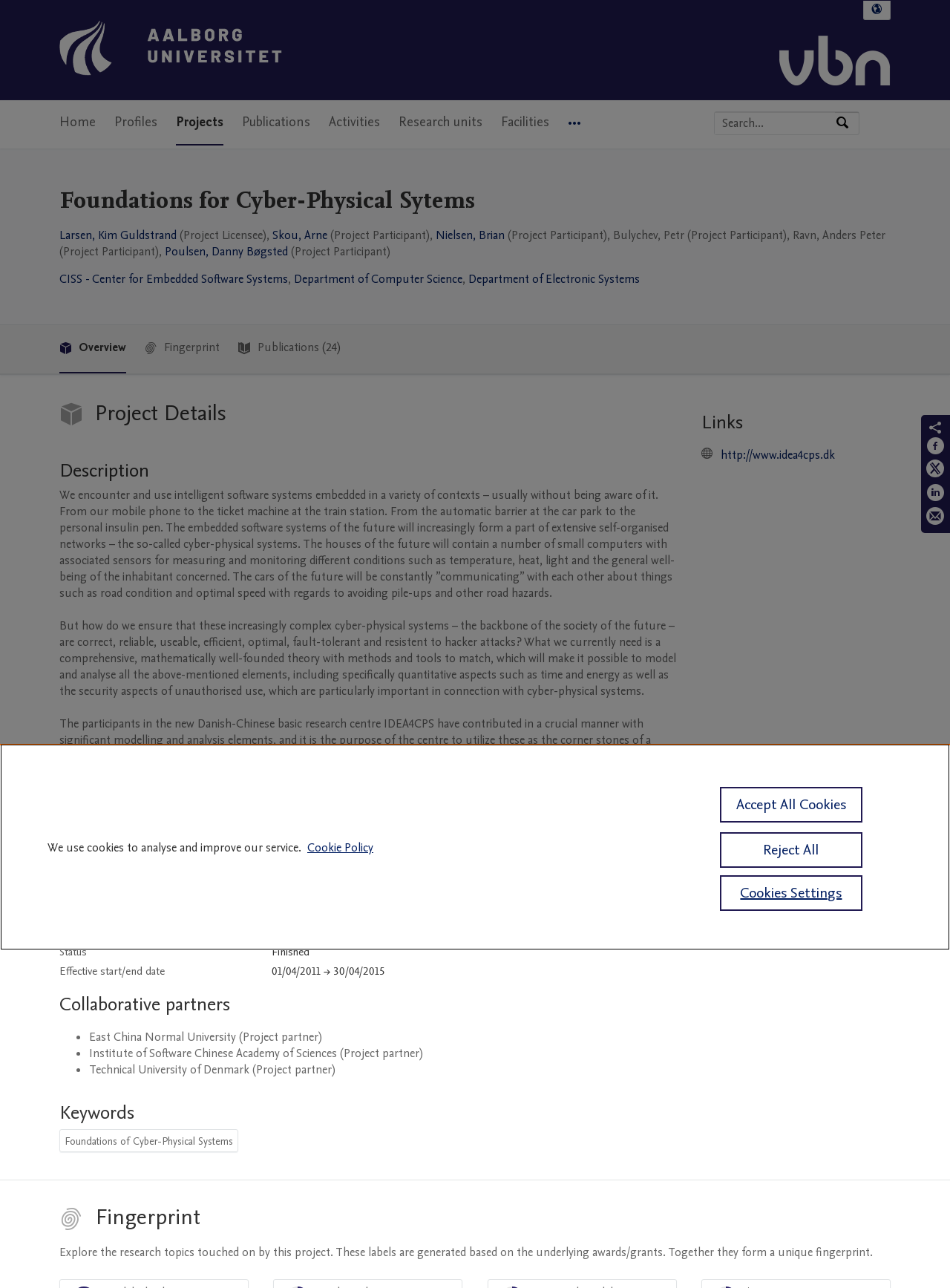How many publications are listed?
Give a one-word or short-phrase answer derived from the screenshot.

24